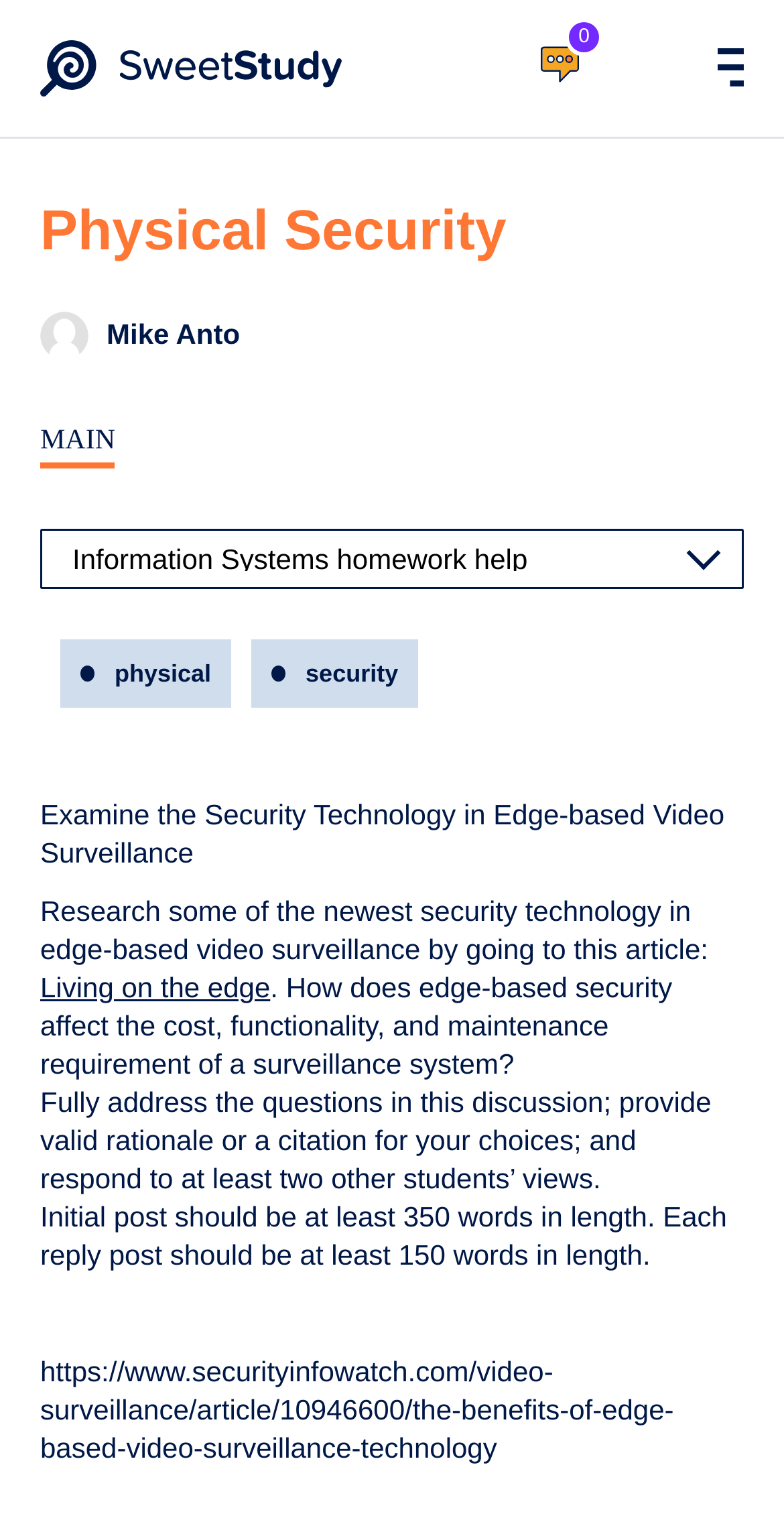Using the provided description Main, find the bounding box coordinates for the UI element. Provide the coordinates in (top-left x, top-left y, bottom-right x, bottom-right y) format, ensuring all values are between 0 and 1.

[0.051, 0.281, 0.147, 0.3]